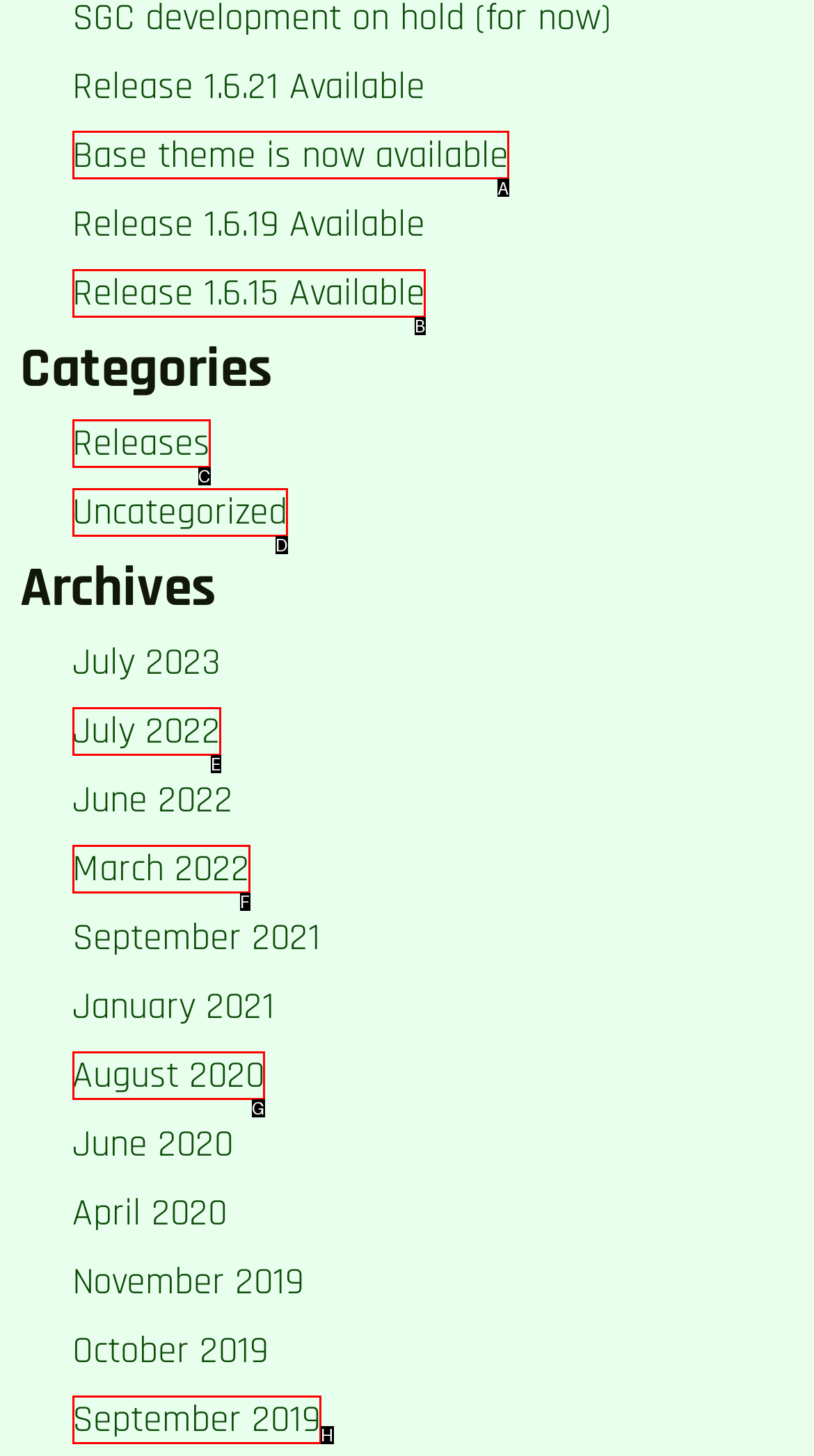Choose the letter that corresponds to the correct button to accomplish the task: Read about base theme
Reply with the letter of the correct selection only.

A